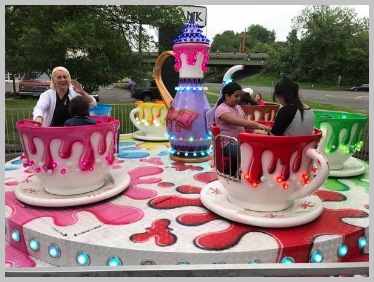What type of lights are used to enhance the ride's allure?
Look at the image and respond with a one-word or short-phrase answer.

LED lights